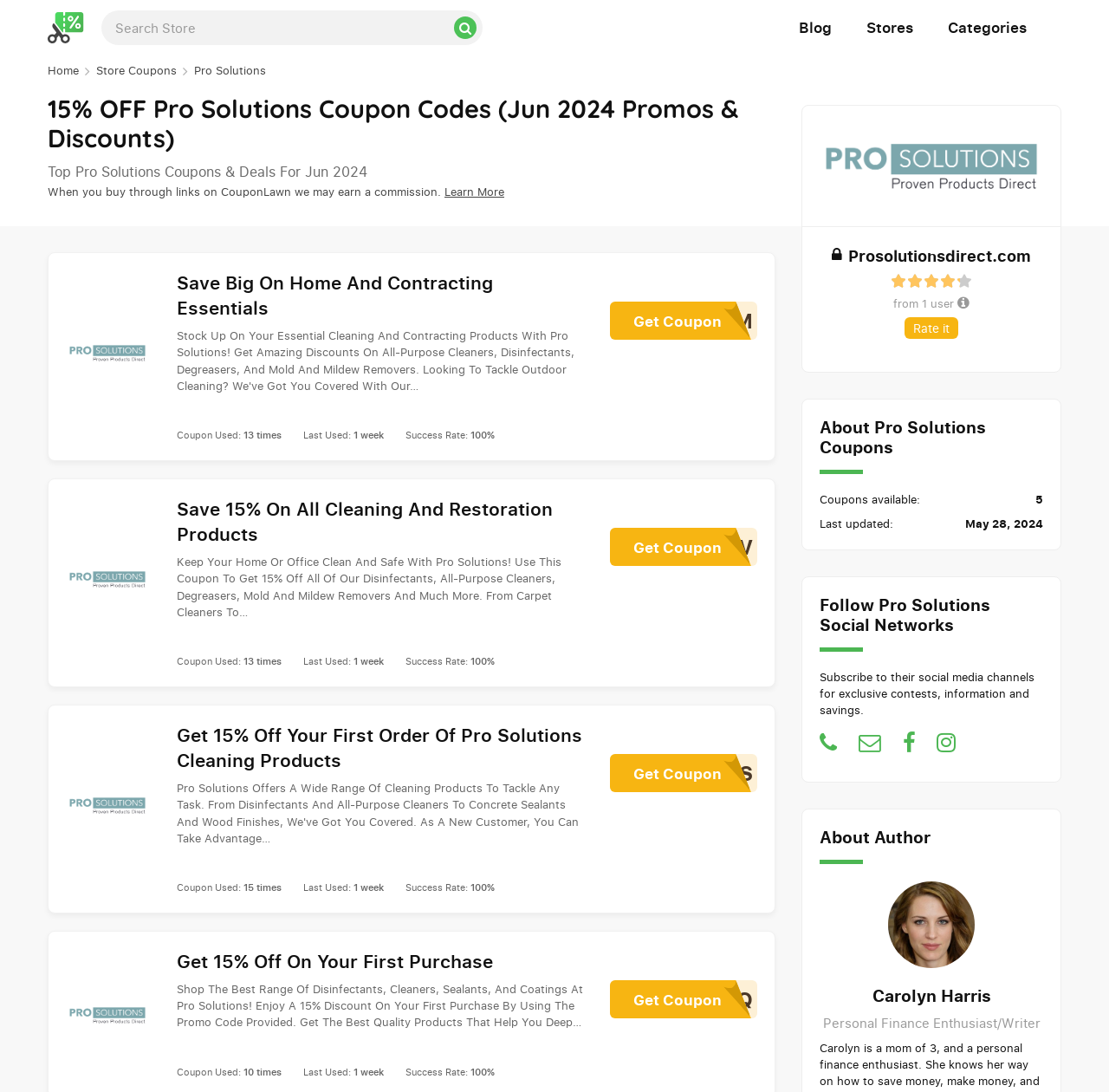Identify the bounding box coordinates for the element that needs to be clicked to fulfill this instruction: "Search for a store". Provide the coordinates in the format of four float numbers between 0 and 1: [left, top, right, bottom].

[0.091, 0.01, 0.435, 0.041]